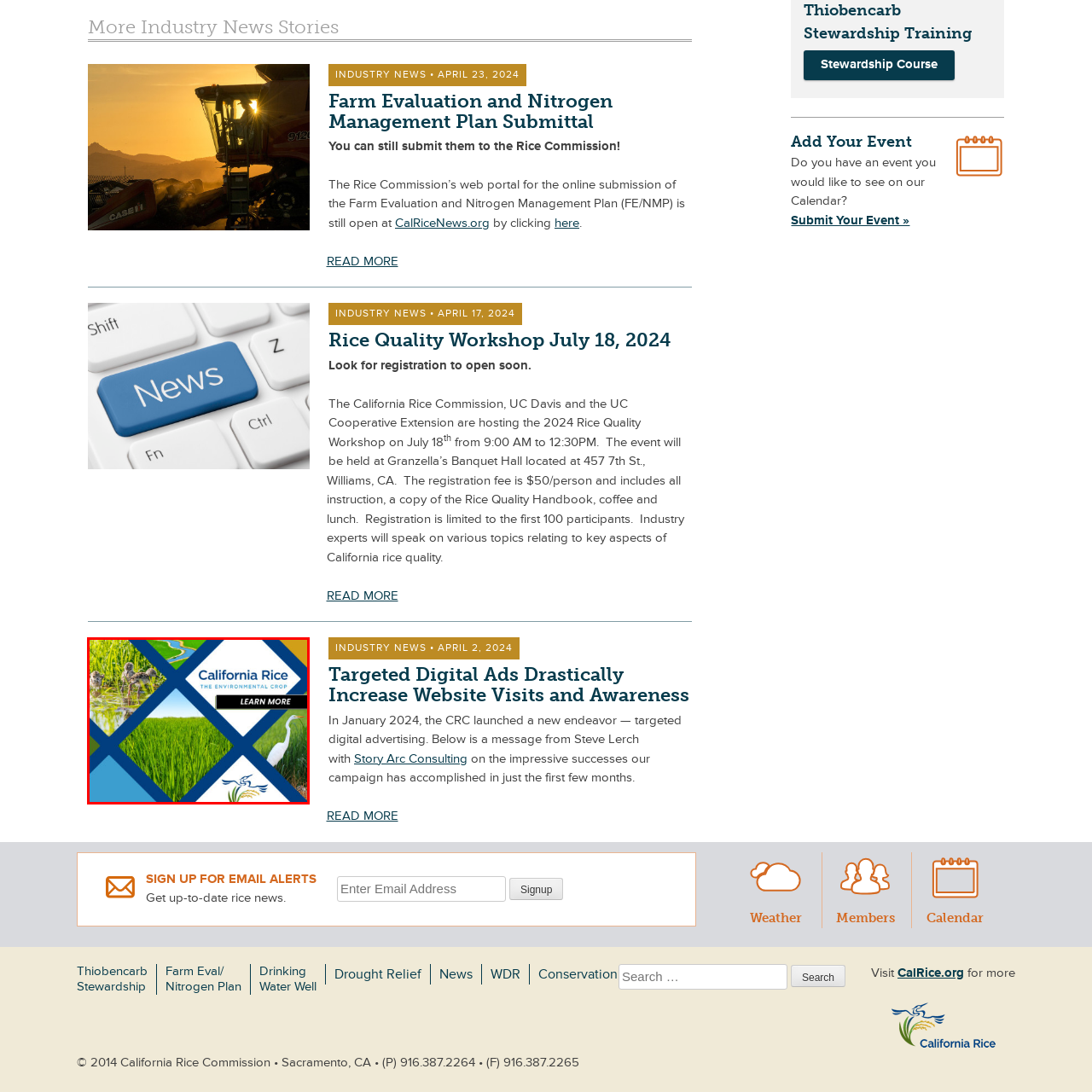What type of bird is depicted in the image?
Study the image framed by the red bounding box and answer the question in detail, relying on the visual clues provided.

Among the various images surrounding the central label, one of the wildlife scenes features a graceful heron, which is a type of bird often found in wetland environments.